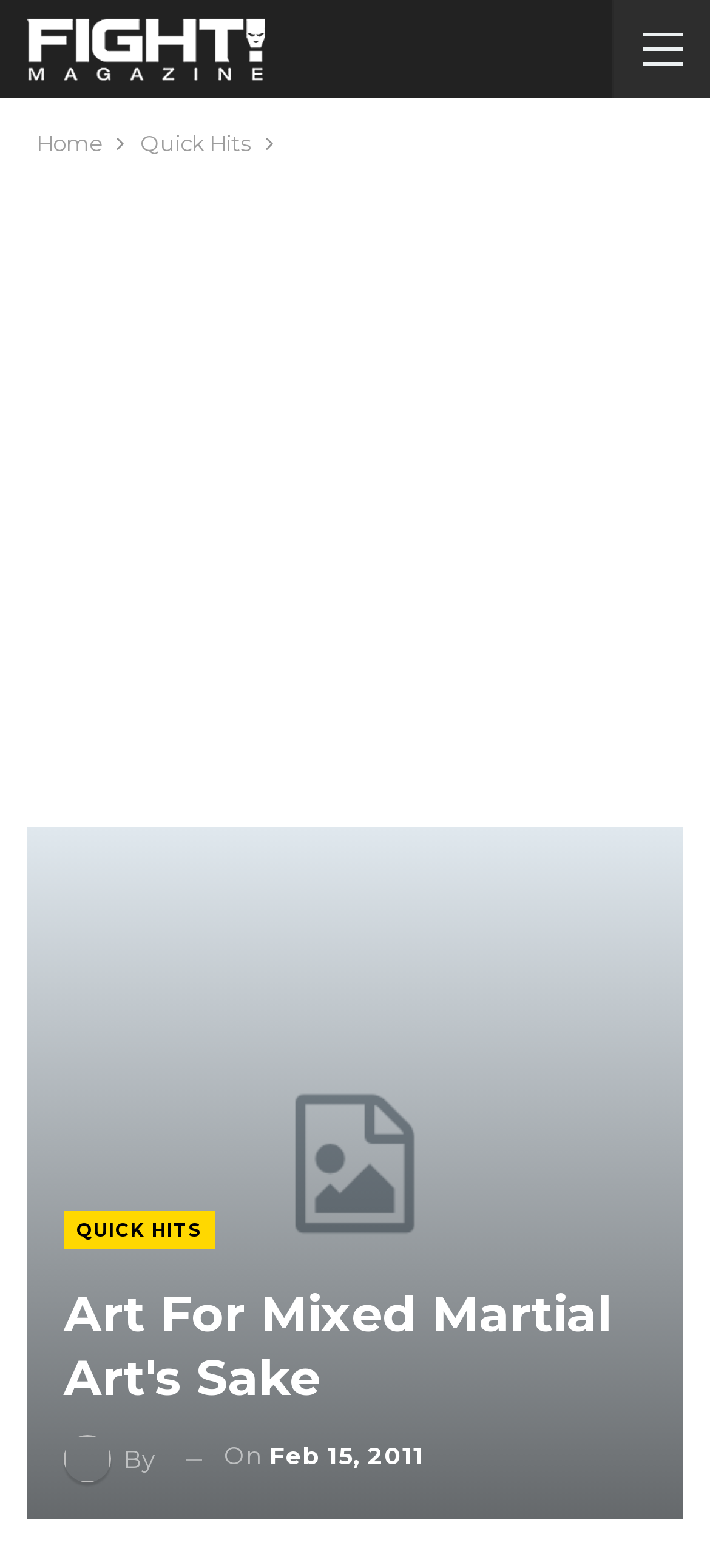Find the bounding box coordinates for the UI element that matches this description: "Home".

[0.051, 0.079, 0.141, 0.105]